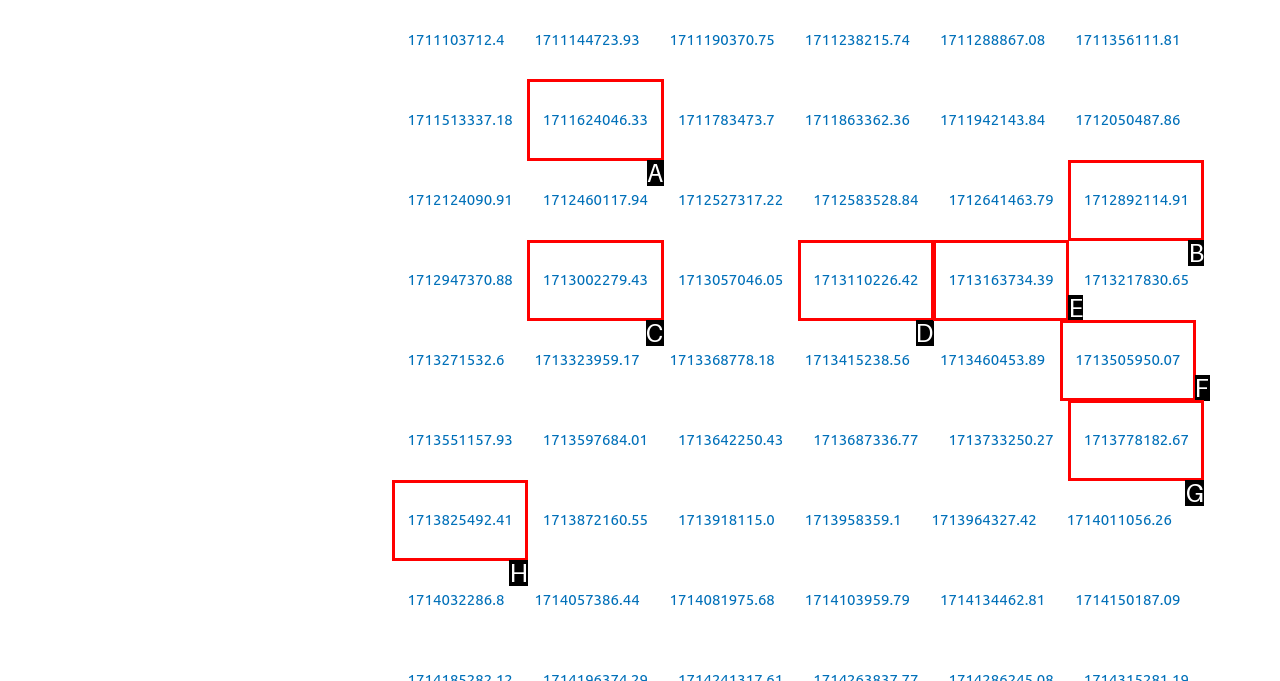Select the appropriate HTML element that needs to be clicked to execute the following task: visit the second news page. Respond with the letter of the option.

A